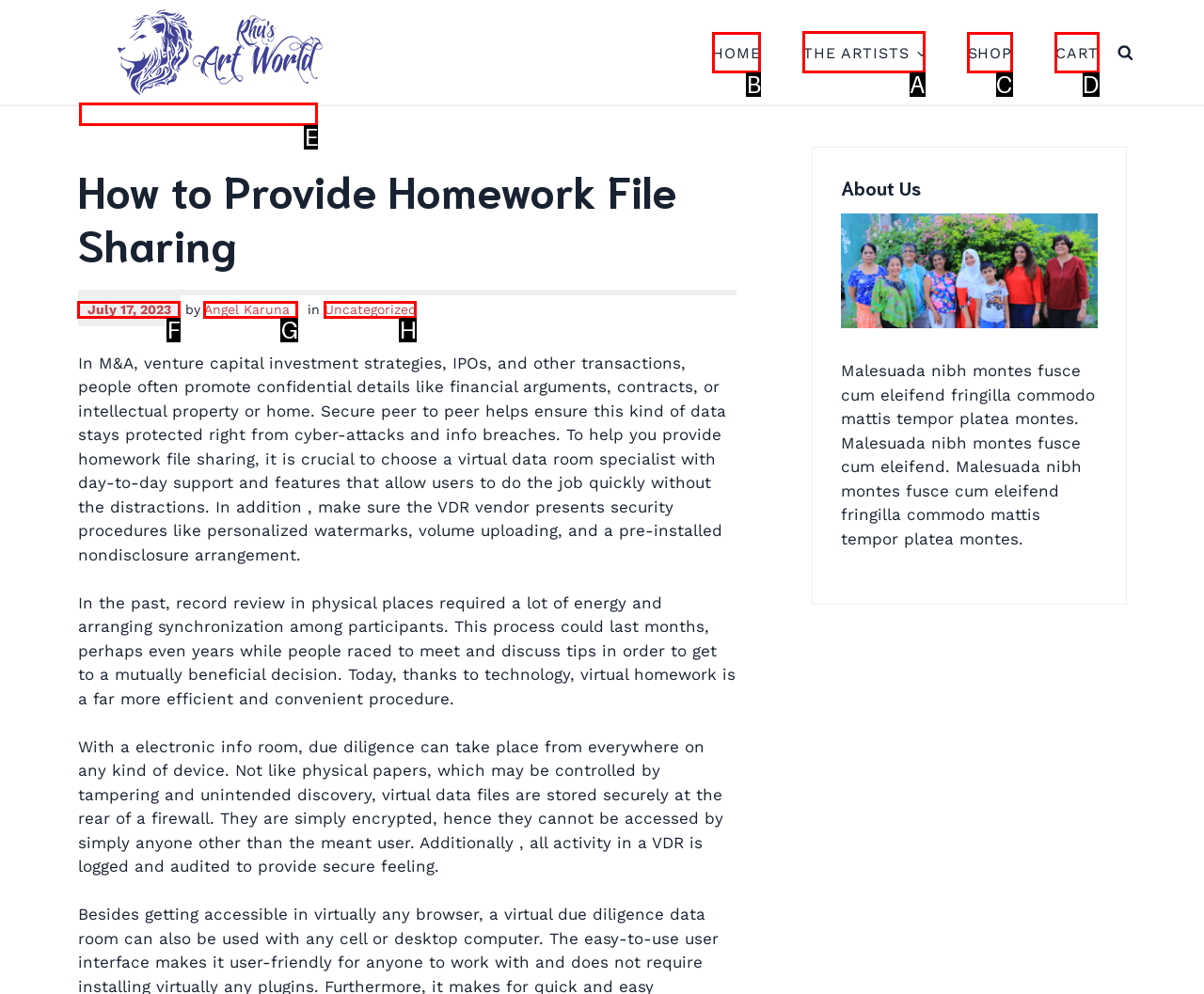Point out which UI element to click to complete this task: Visit 'THE ARTISTS' page
Answer with the letter corresponding to the right option from the available choices.

A